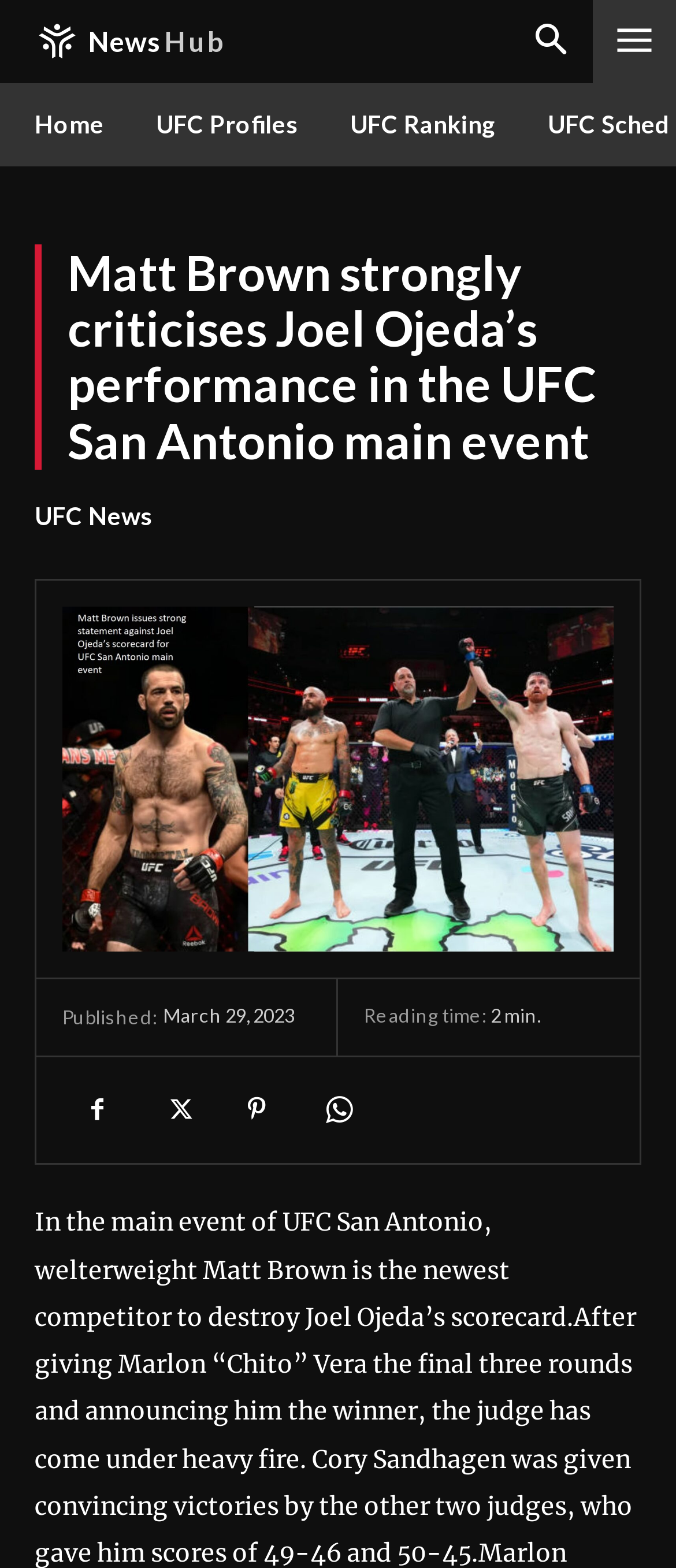Please identify the bounding box coordinates of the element's region that I should click in order to complete the following instruction: "Click on News Hub". The bounding box coordinates consist of four float numbers between 0 and 1, i.e., [left, top, right, bottom].

[0.051, 0.012, 0.337, 0.041]